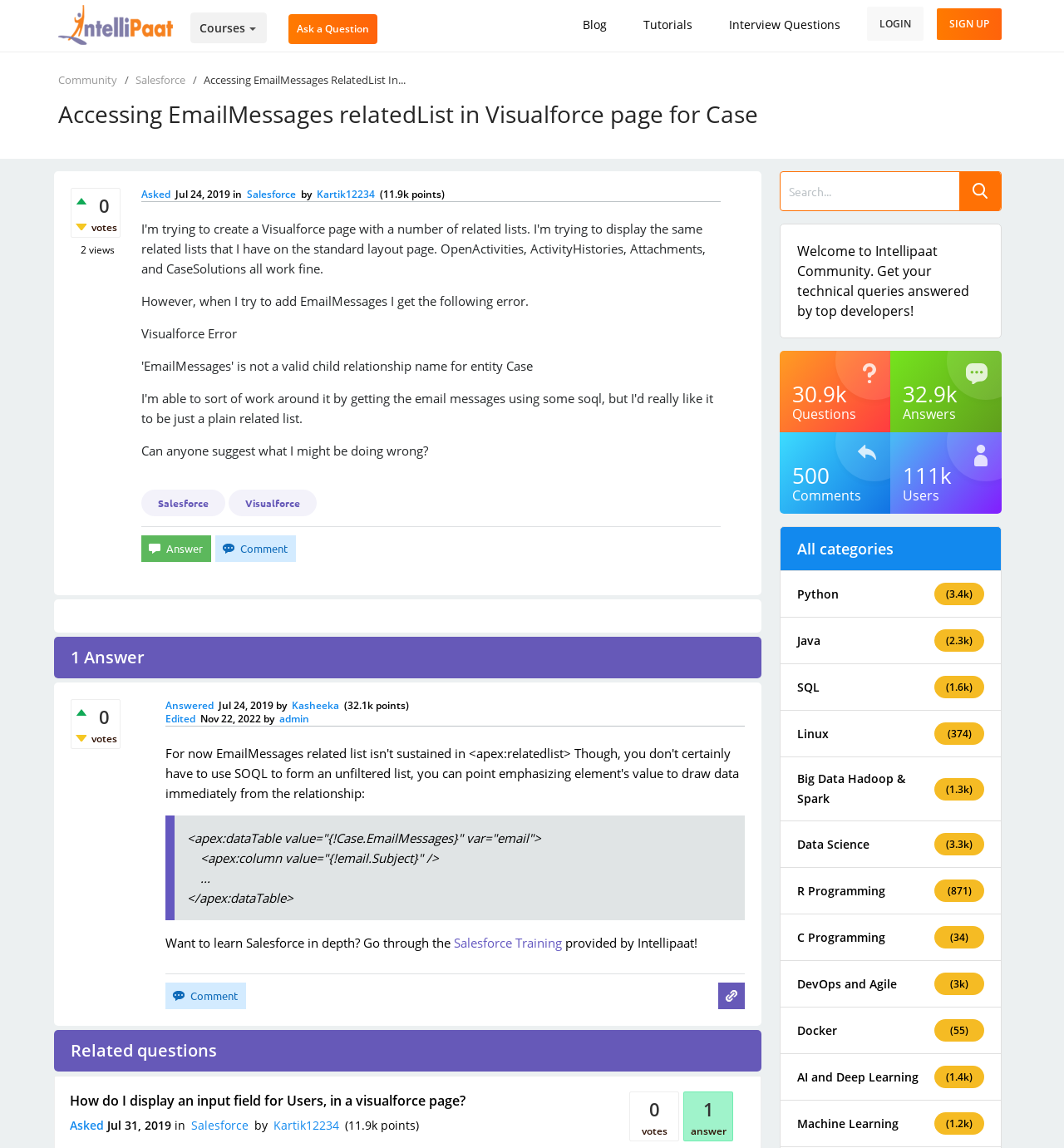Refer to the element description name="q_doanswer" title="Answer this question" value="answer" and identify the corresponding bounding box in the screenshot. Format the coordinates as (top-left x, top-left y, bottom-right x, bottom-right y) with values in the range of 0 to 1.

[0.133, 0.466, 0.198, 0.49]